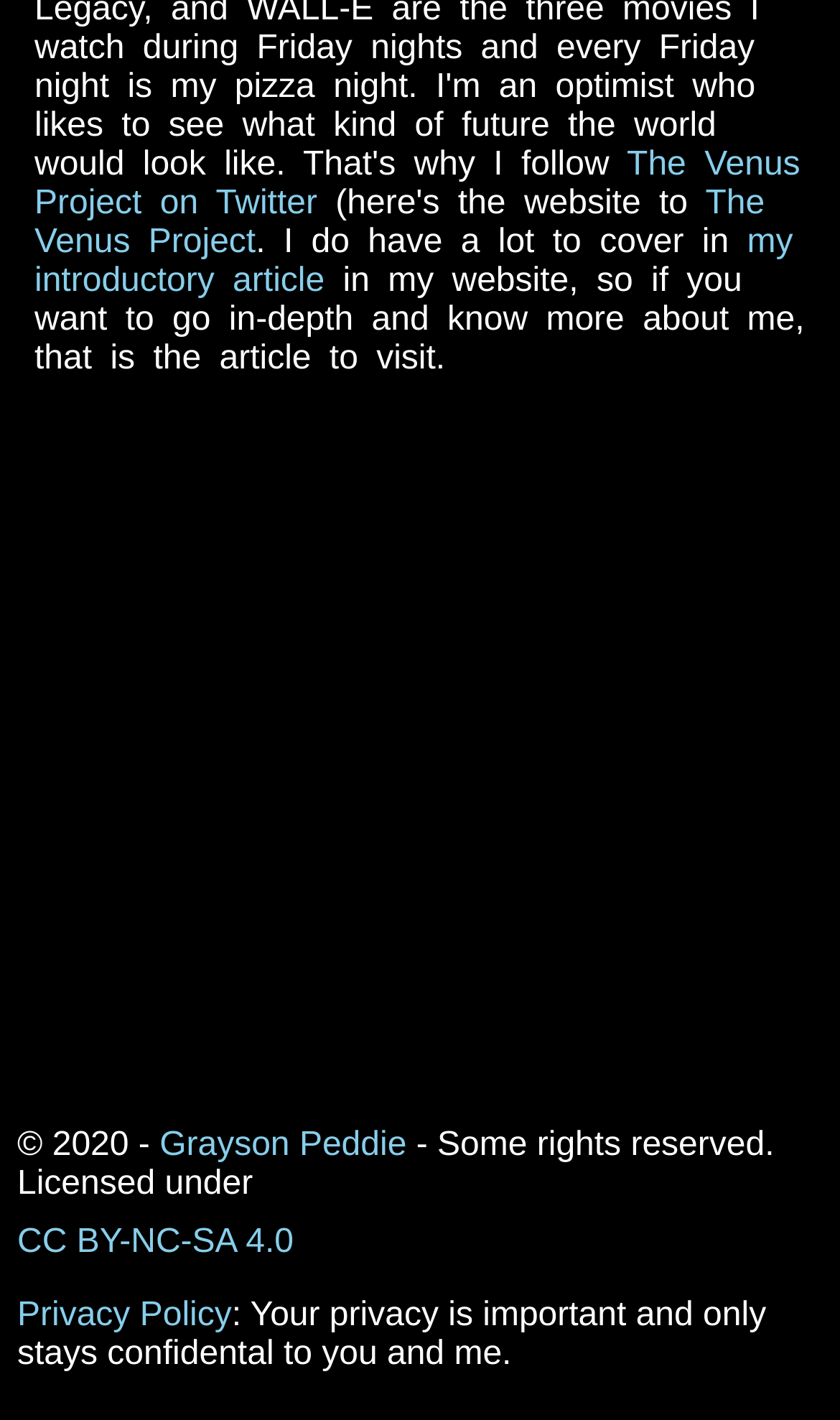Provide the bounding box coordinates for the UI element that is described as: "Grayson Peddie".

[0.19, 0.79, 0.484, 0.815]